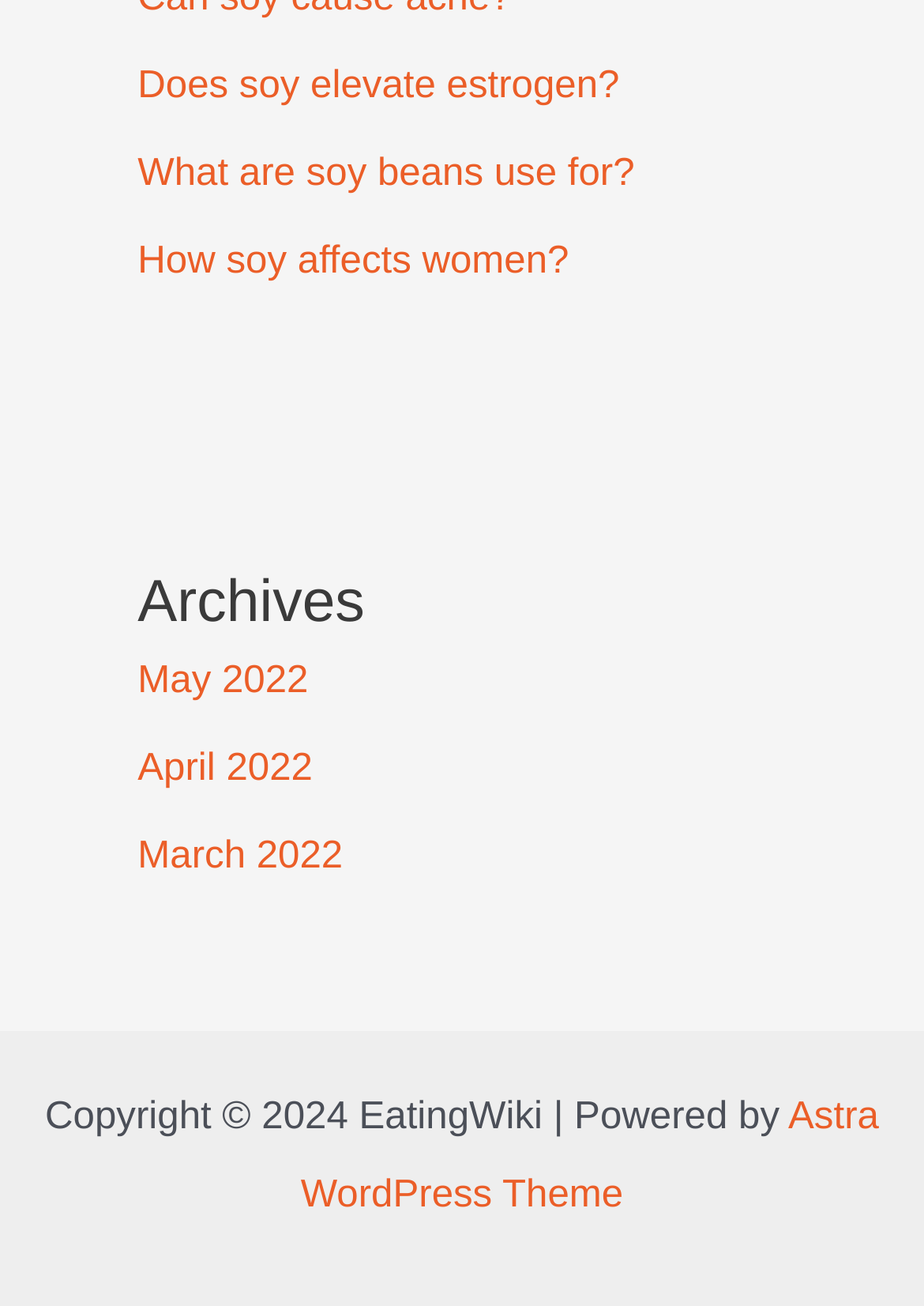How many columns of links are there?
Using the details from the image, give an elaborate explanation to answer the question.

The webpage has a section which contains multiple links, and based on their bounding box coordinates, they appear to be stacked vertically, suggesting that there is only one column of links.